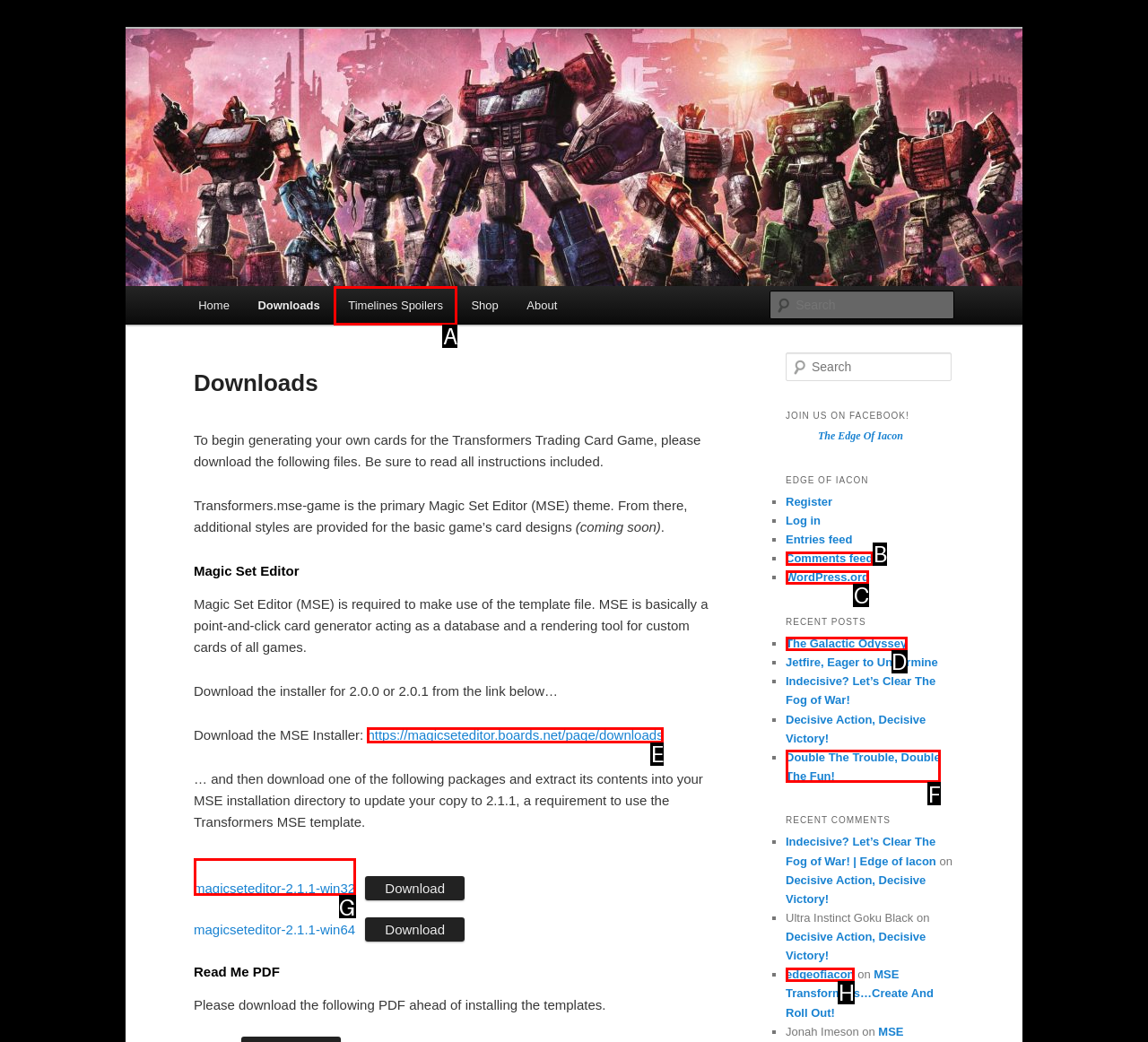What option should I click on to execute the task: Download the MSE Installer? Give the letter from the available choices.

E